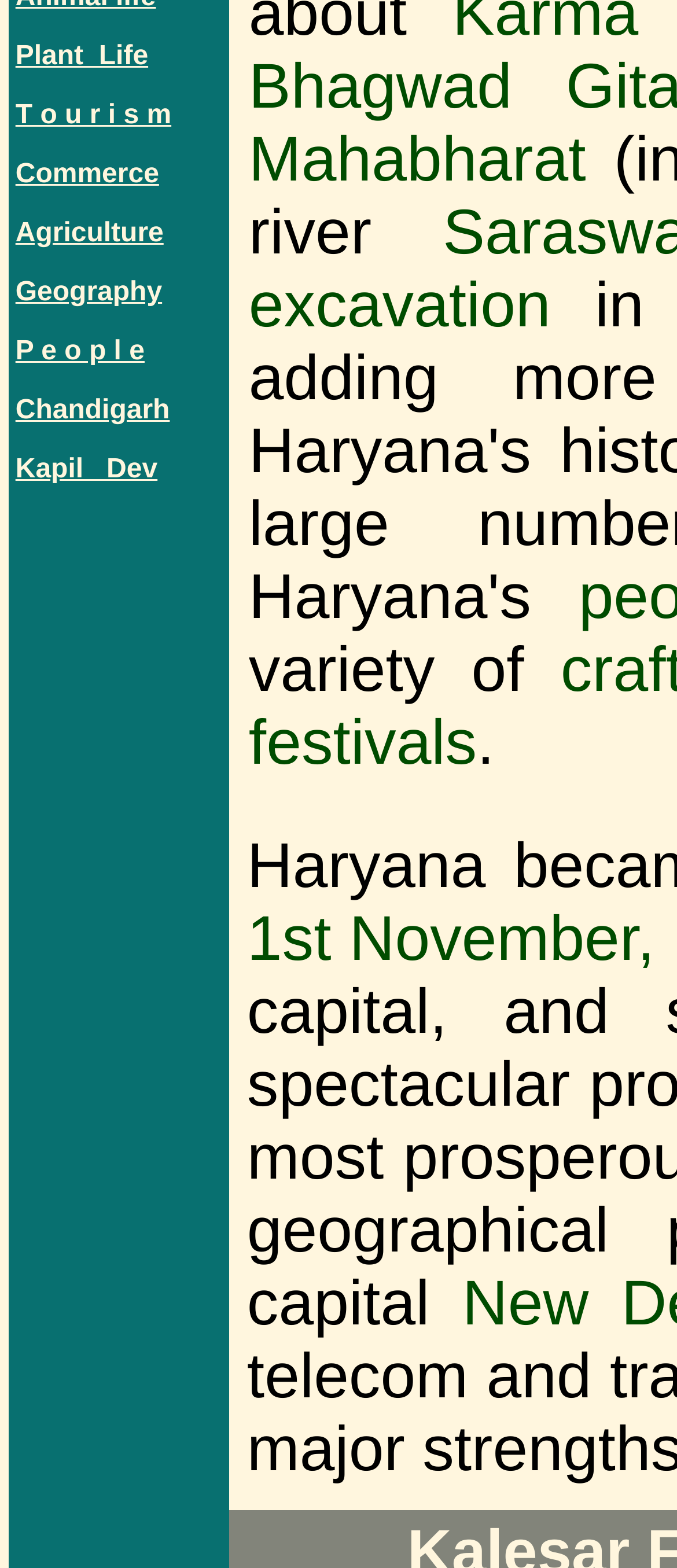Using the given element description, provide the bounding box coordinates (top-left x, top-left y, bottom-right x, bottom-right y) for the corresponding UI element in the screenshot: Plant Life

[0.023, 0.027, 0.219, 0.045]